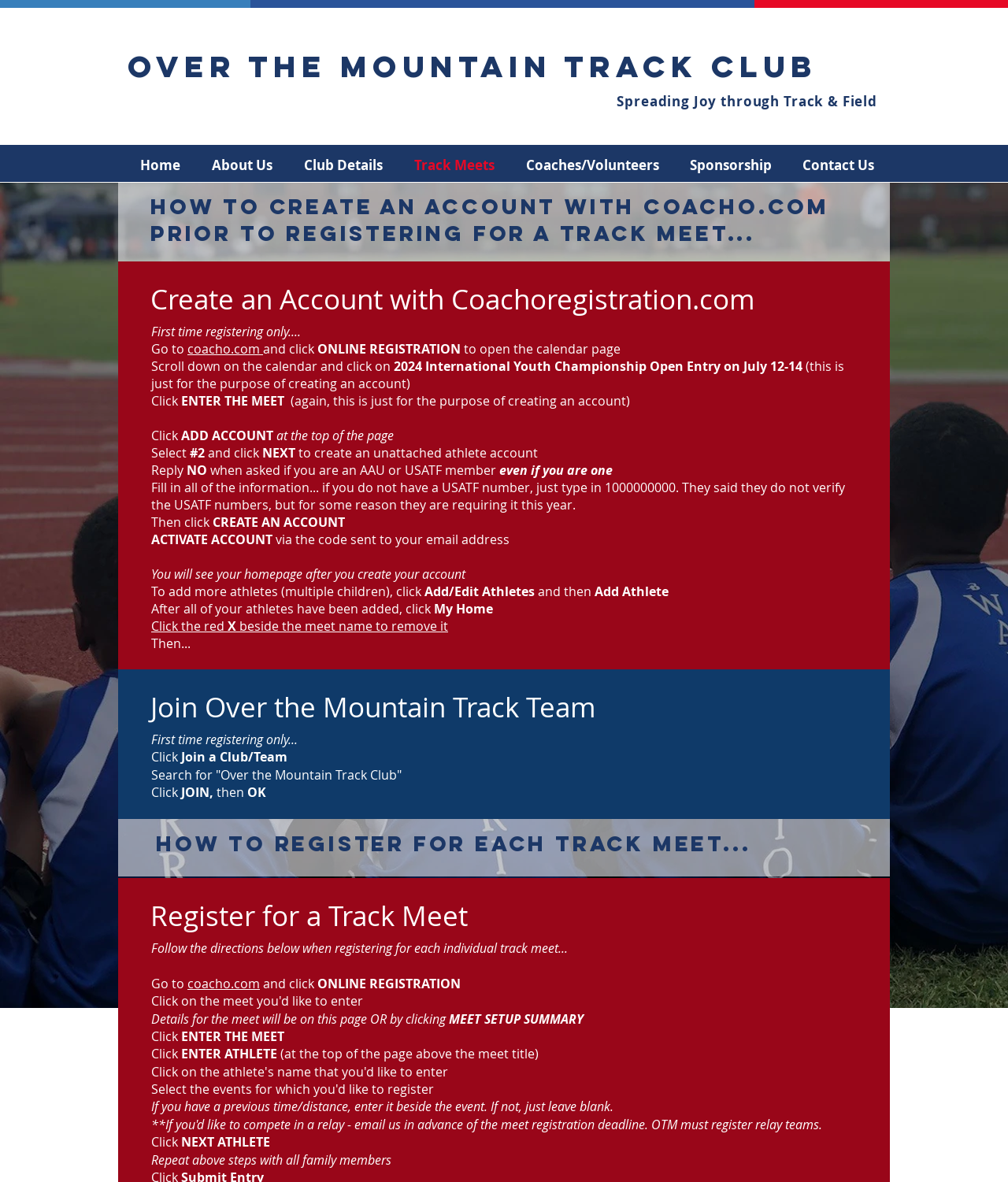Determine the bounding box coordinates for the region that must be clicked to execute the following instruction: "Click 'Create an Account with Coachoregistration.com'".

[0.149, 0.237, 0.804, 0.268]